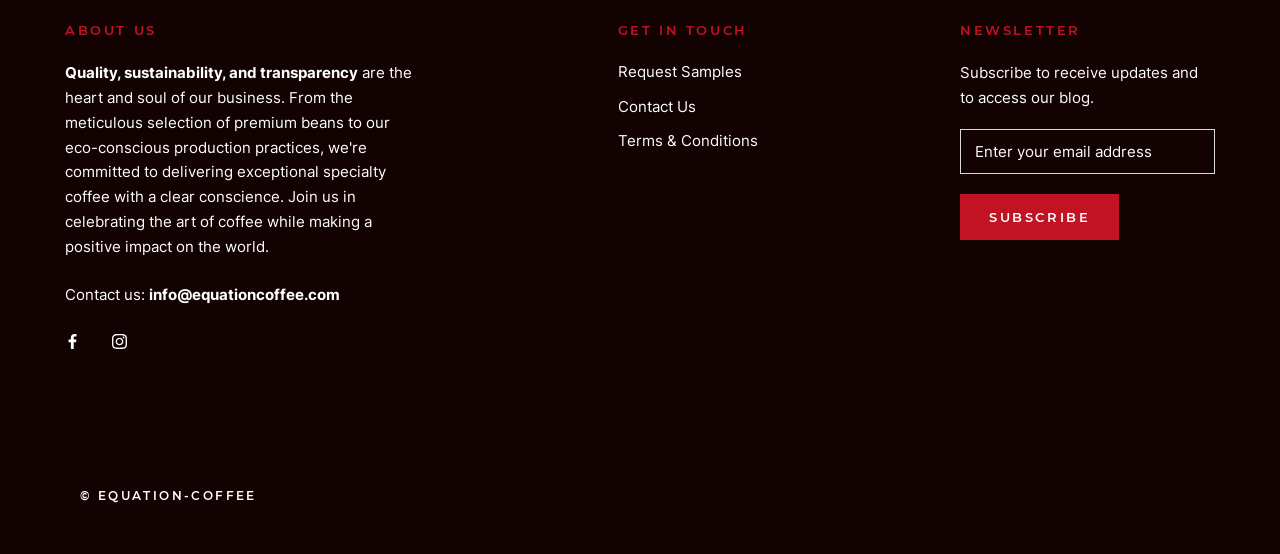Answer the following query concisely with a single word or phrase:
What is the company's slogan?

Quality, sustainability, and transparency